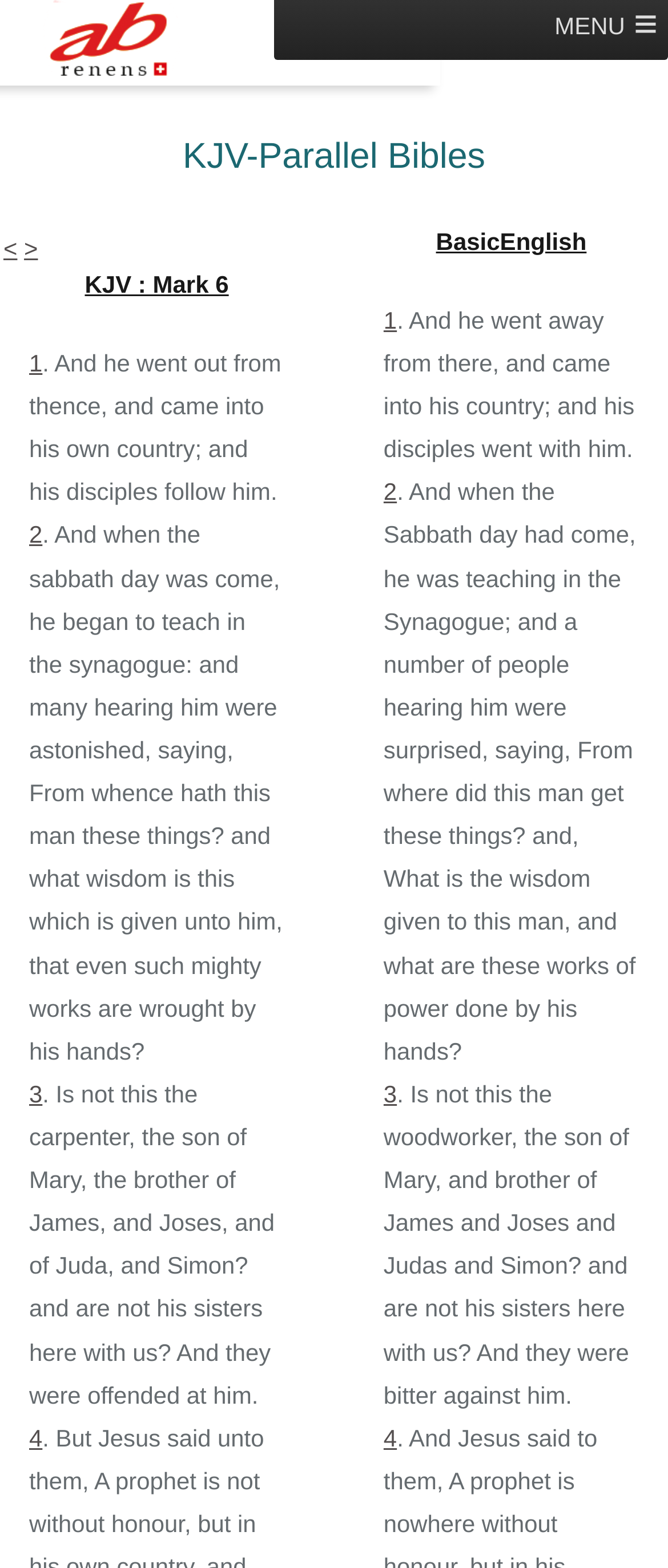Are the verse numbers linked in both translations?
Look at the image and answer with only one word or phrase.

Yes